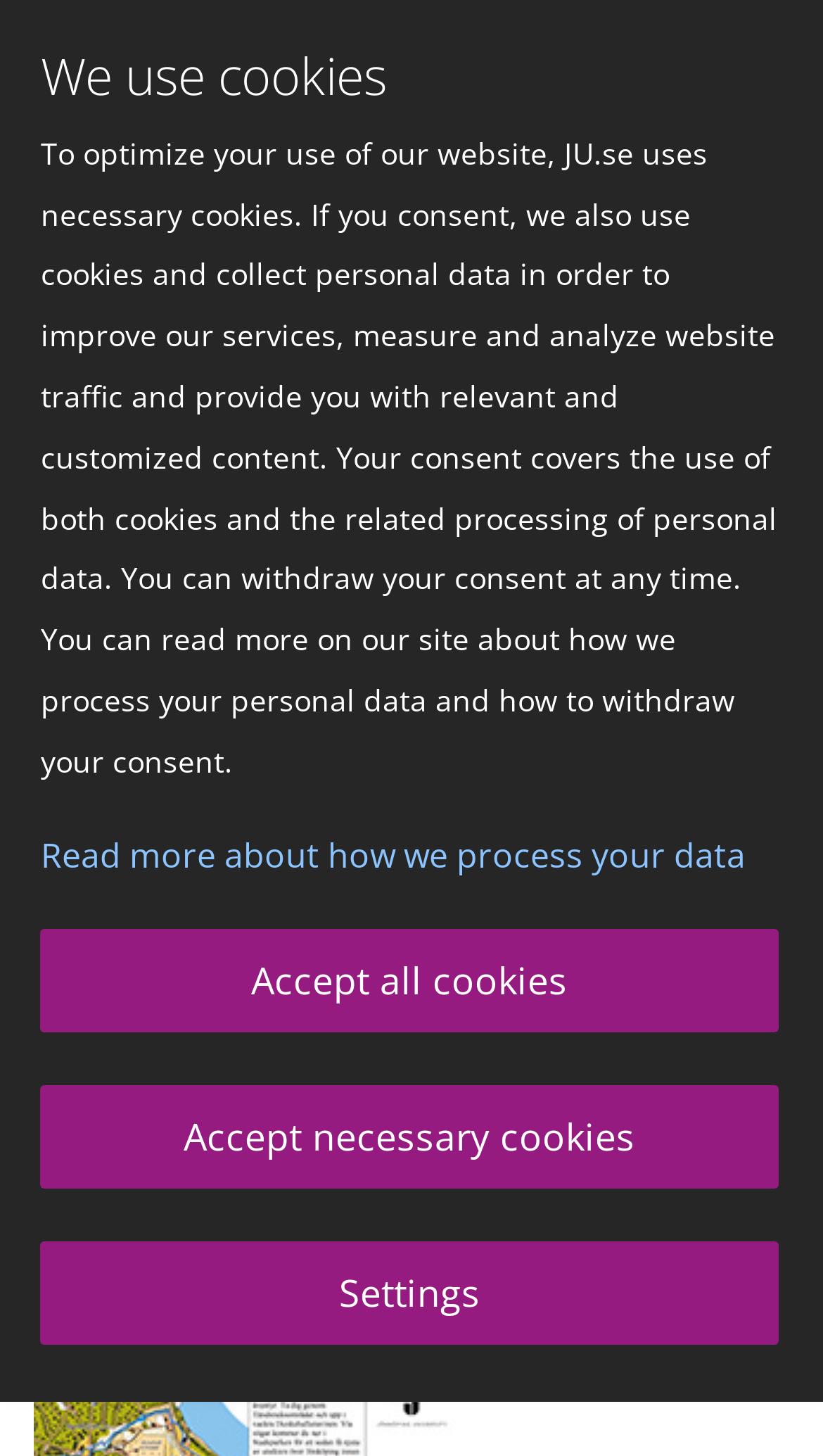Use a single word or phrase to answer the question: 
What is the name of the conference mentioned on the webpage?

NSQH